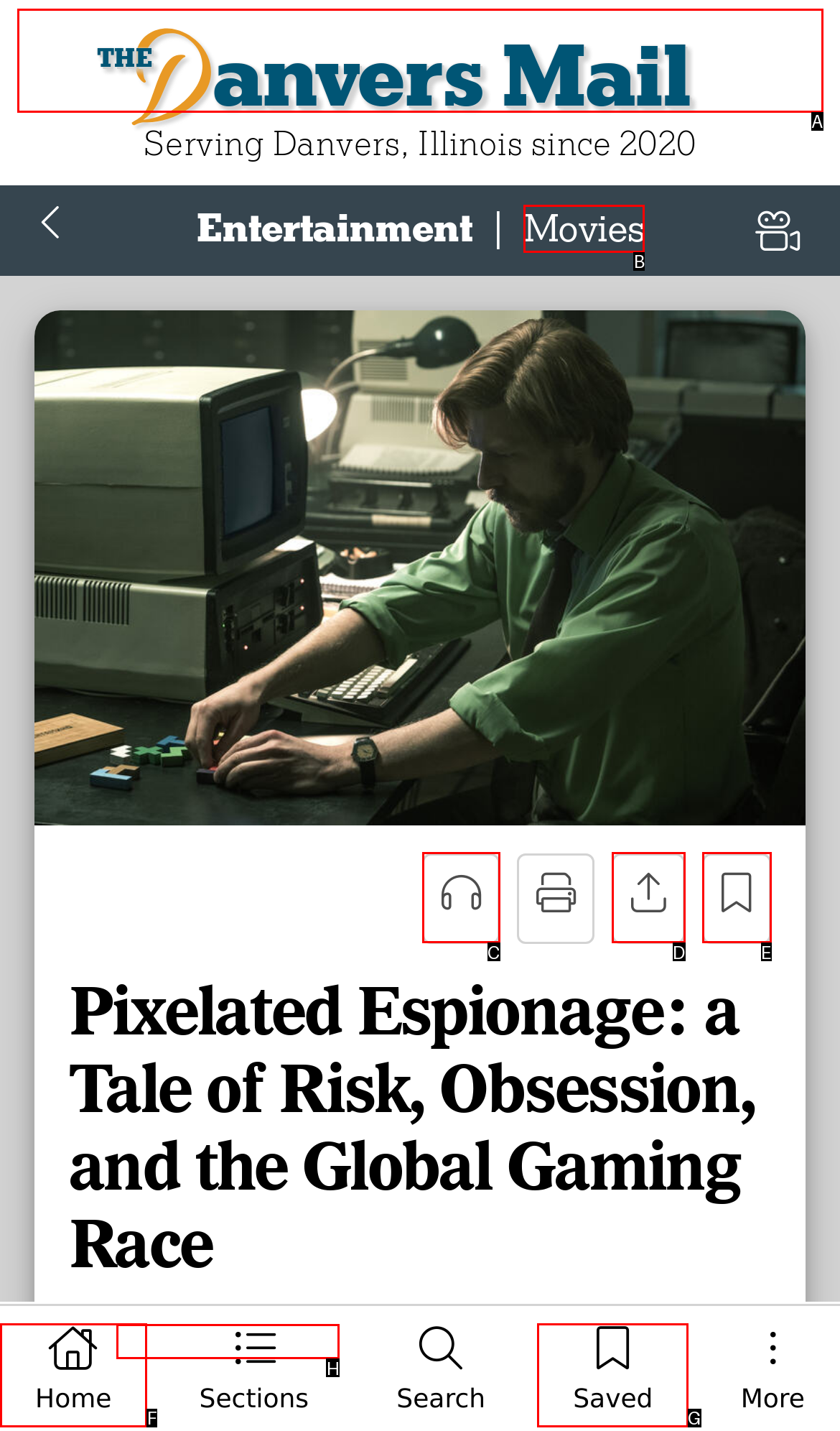Tell me which letter corresponds to the UI element that should be clicked to fulfill this instruction: view saved articles
Answer using the letter of the chosen option directly.

G